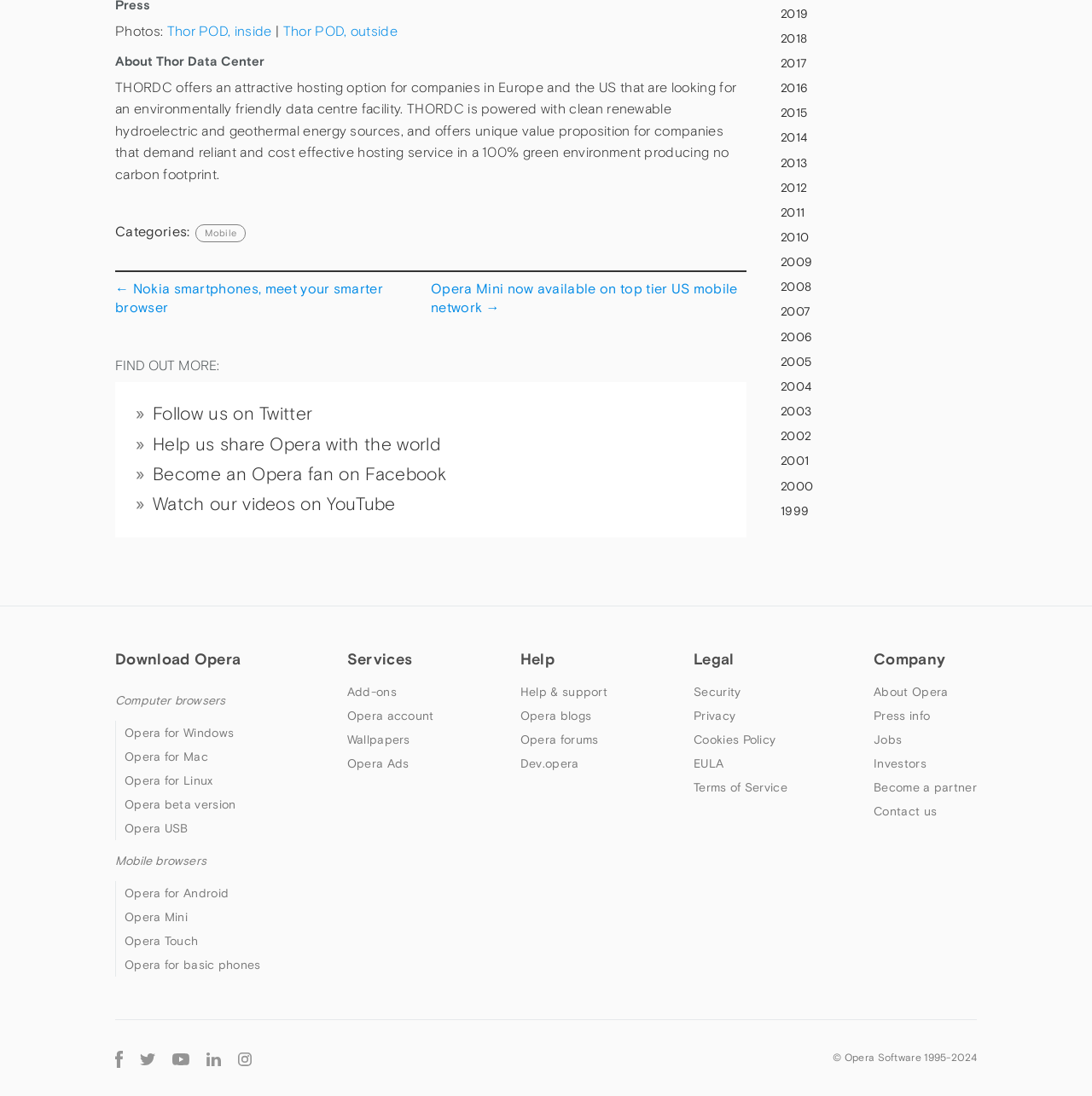What are the social media platforms where Opera can be followed?
Carefully analyze the image and provide a detailed answer to the question.

The answer can be found at the bottom of the webpage, where there are links to Opera's Facebook and Twitter pages, allowing users to follow Opera on these social media platforms.